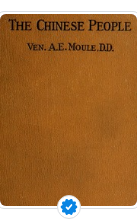What is the author's name?
Your answer should be a single word or phrase derived from the screenshot.

Ven. A.E. Moule, D.D.